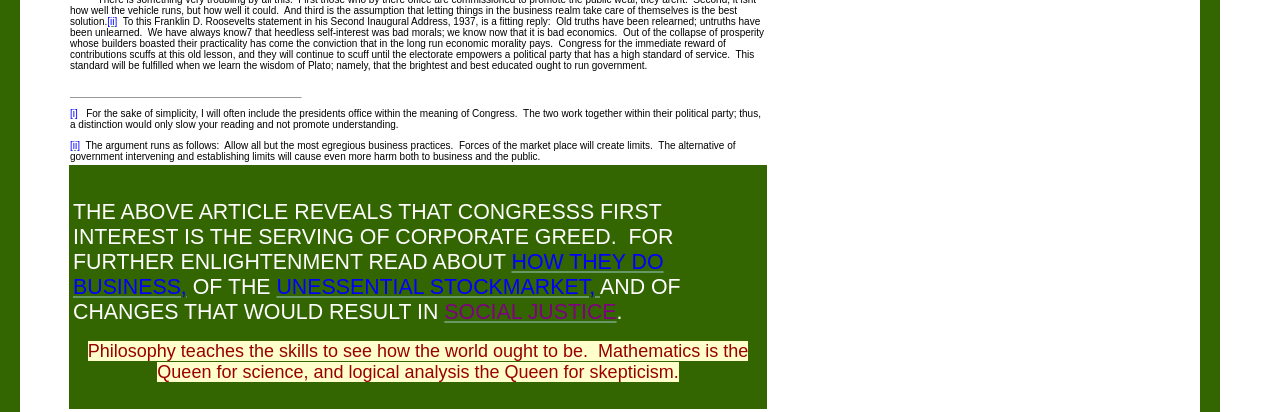Extract the bounding box coordinates for the HTML element that matches this description: "UNESSENTIAL STOCKMARKET,". The coordinates should be four float numbers between 0 and 1, i.e., [left, top, right, bottom].

[0.216, 0.667, 0.469, 0.726]